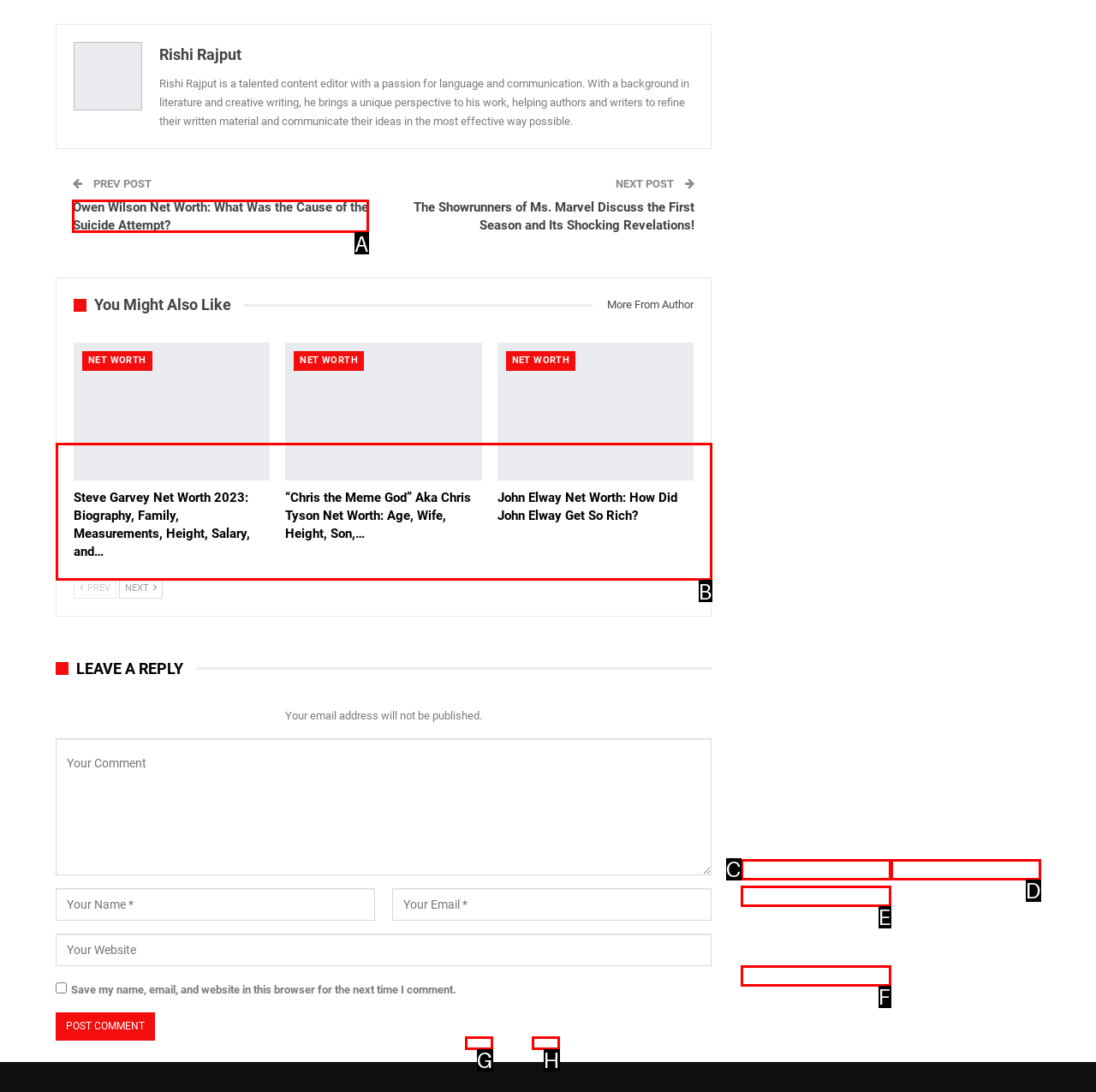Identify the letter of the UI element you need to select to accomplish the task: Subscribe to the newsletter.
Respond with the option's letter from the given choices directly.

None